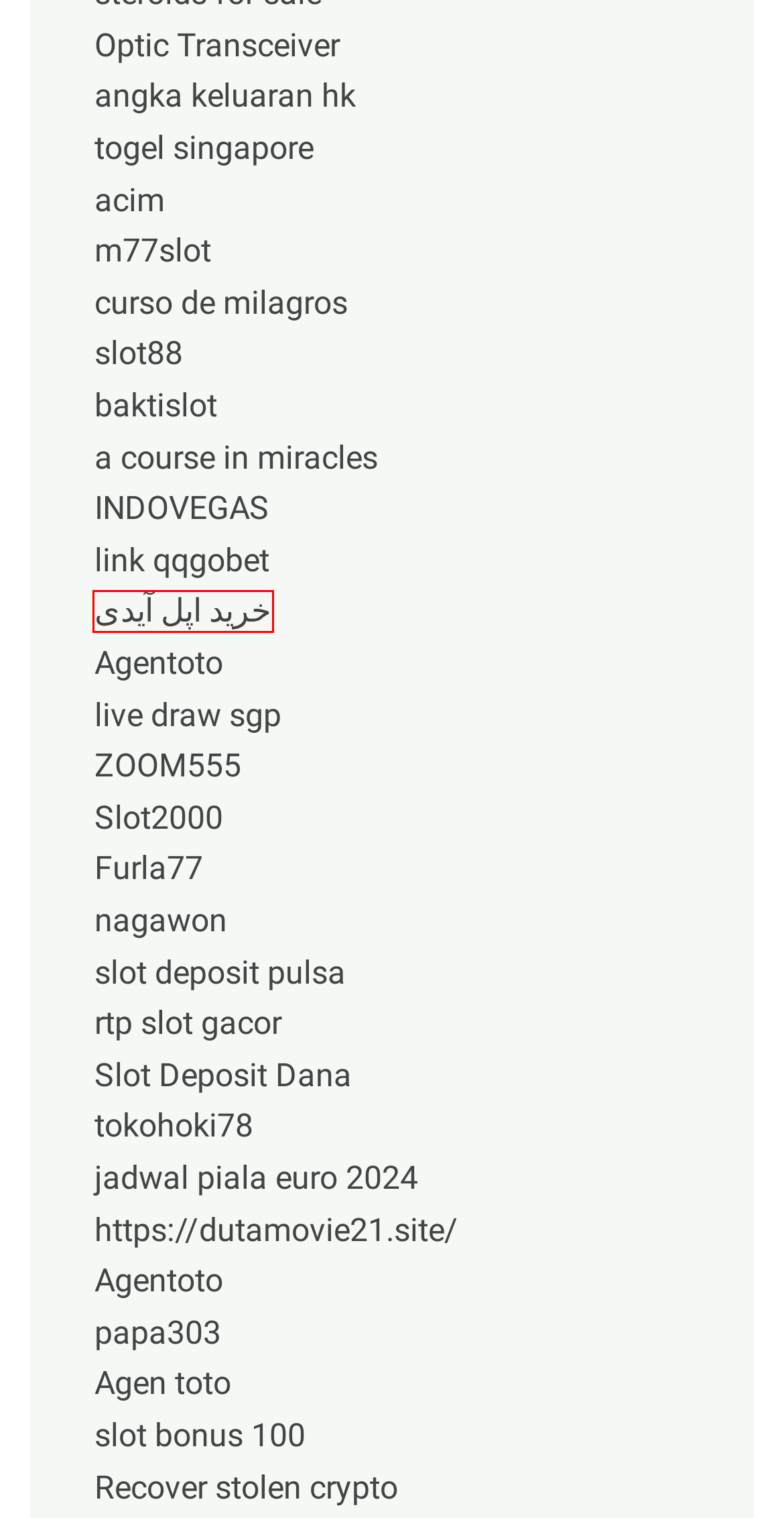Consider the screenshot of a webpage with a red bounding box around an element. Select the webpage description that best corresponds to the new page after clicking the element inside the red bounding box. Here are the candidates:
A. PAPA303 | Situs Paling Viral Khusus Deposit 25 Bonus 25 Pilihan PAPA Di Nusantara 2024
B. ProstSMM : #1 Reputable & Best SMM Services Provider!
C. Zaraplay: Redefining the Future of Online Gambling
D. Table games like blackjack, poker, and baccarat require a bit more - garciniareviewguru
E. بینگ ایکس فارسی | مرجع آموزش صرافی بینگ ایکس
F. Dinasti Jackpot77: Ignite Your Passion for Wins - Play, Spin, and Conquer!
G. KFZ Gutachter Düsseldorf | Ihre Experten für Fahrzeugschäden
H. zoom555rtp | zoom 555 rtp Rtp | zoom555rtp Prediksi | zoom555rtp Online

E